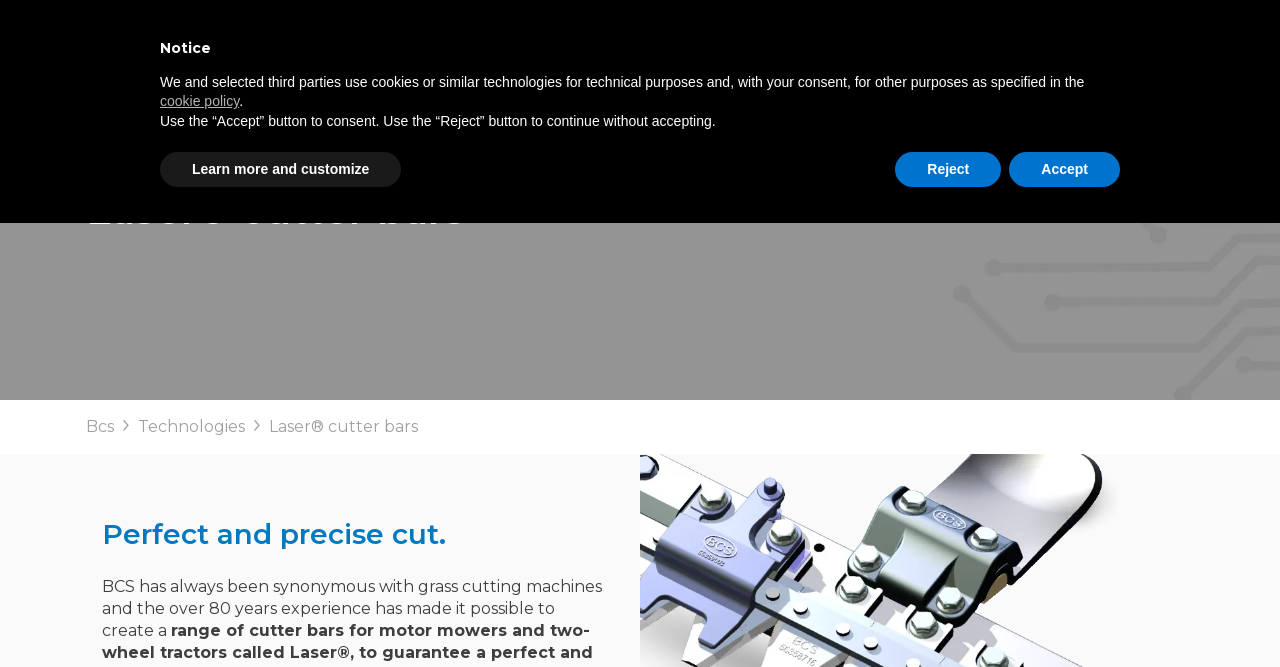Given the webpage screenshot and the description, determine the bounding box coordinates (top-left x, top-left y, bottom-right x, bottom-right y) that define the location of the UI element matching this description: Reject

[0.699, 0.227, 0.782, 0.281]